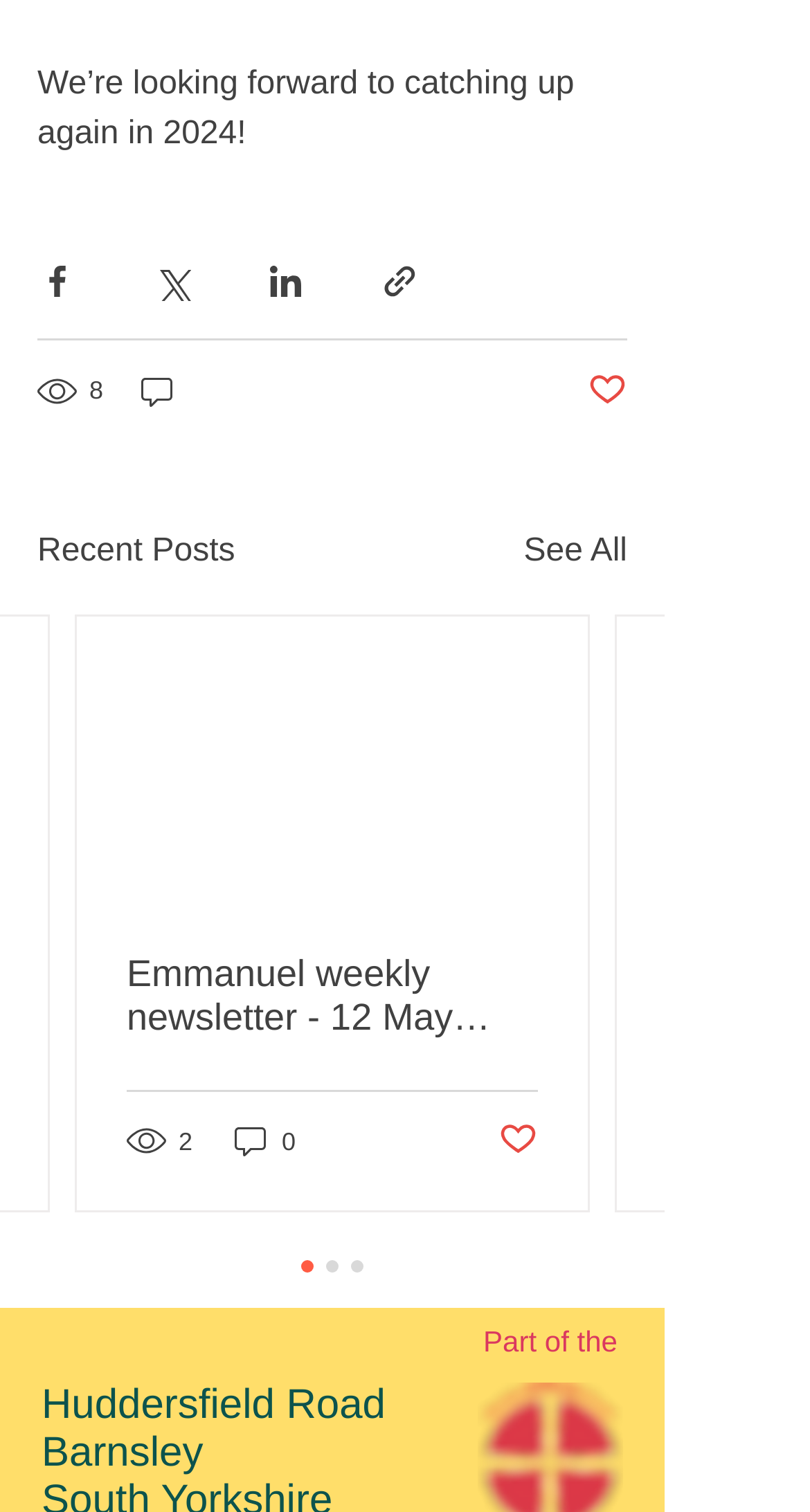Predict the bounding box of the UI element based on the description: "aria-label="Share via LinkedIn"". The coordinates should be four float numbers between 0 and 1, formatted as [left, top, right, bottom].

[0.328, 0.172, 0.377, 0.198]